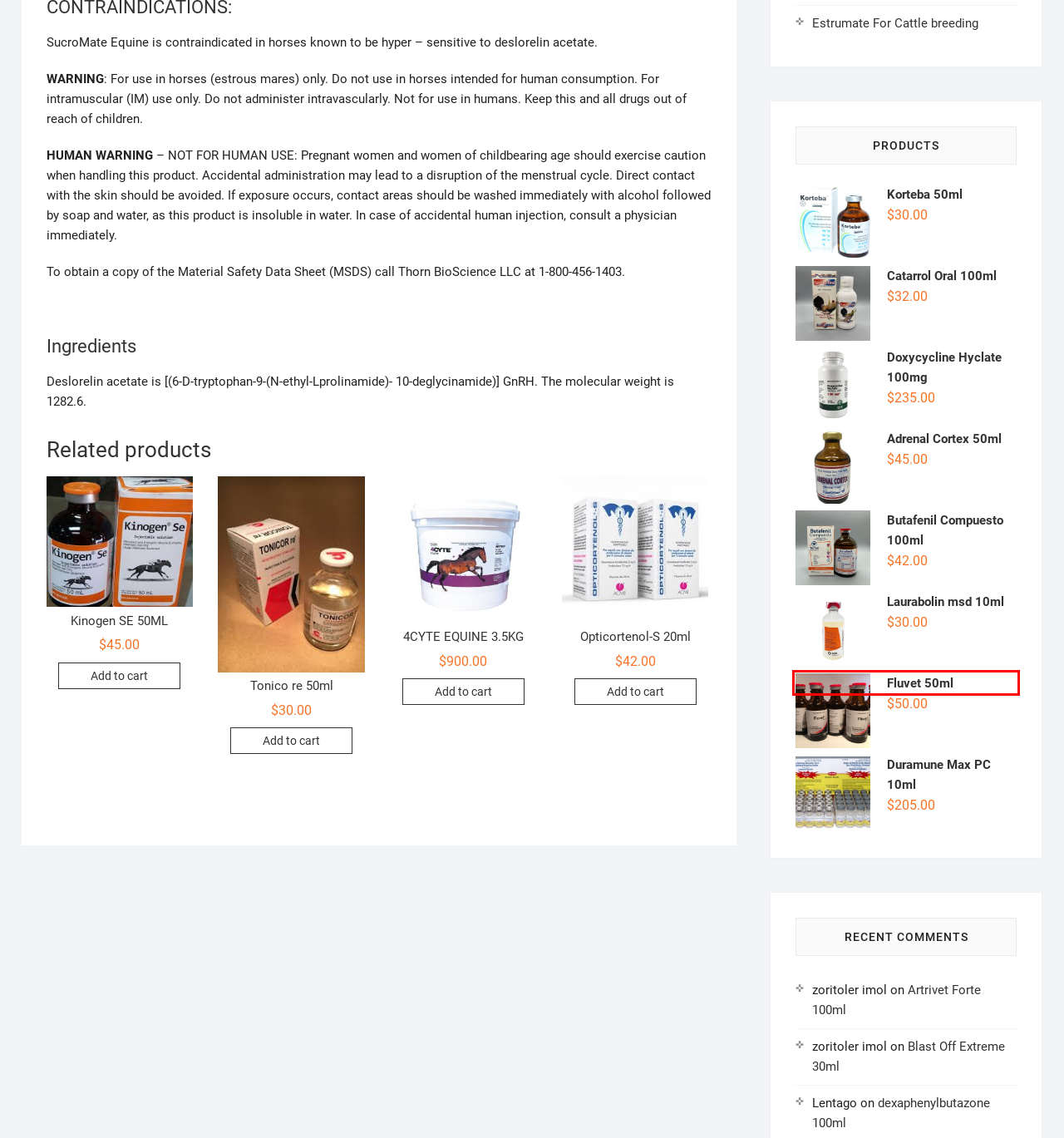Provided is a screenshot of a webpage with a red bounding box around an element. Select the most accurate webpage description for the page that appears after clicking the highlighted element. Here are the candidates:
A. Duramune Max PC 10ml - MIRADUKES MAGNIFICENT SOLUTIONS
B. Blast Off Extreme 30ml - MIRADUKES MAGNIFICENT SOLUTIONS
C. 4CYTE EQUINE 3.5KG - MIRADUKES MAGNIFICENT SOLUTIONS
D. Fluvet 50ml - MIRADUKES MAGNIFICENT SOLUTIONS
E. Adrenal Cortex 50ml - MIRADUKES MAGNIFICENT SOLUTIONS
F. Estrumate For Cattle breeding - MIRADUKES MAGNIFICENT SOLUTIONS
G. Tonico re 50ml - MIRADUKES MAGNIFICENT SOLUTIONS
H. Doxycycline Hyclate 100mg - MIRADUKES MAGNIFICENT SOLUTIONS

D